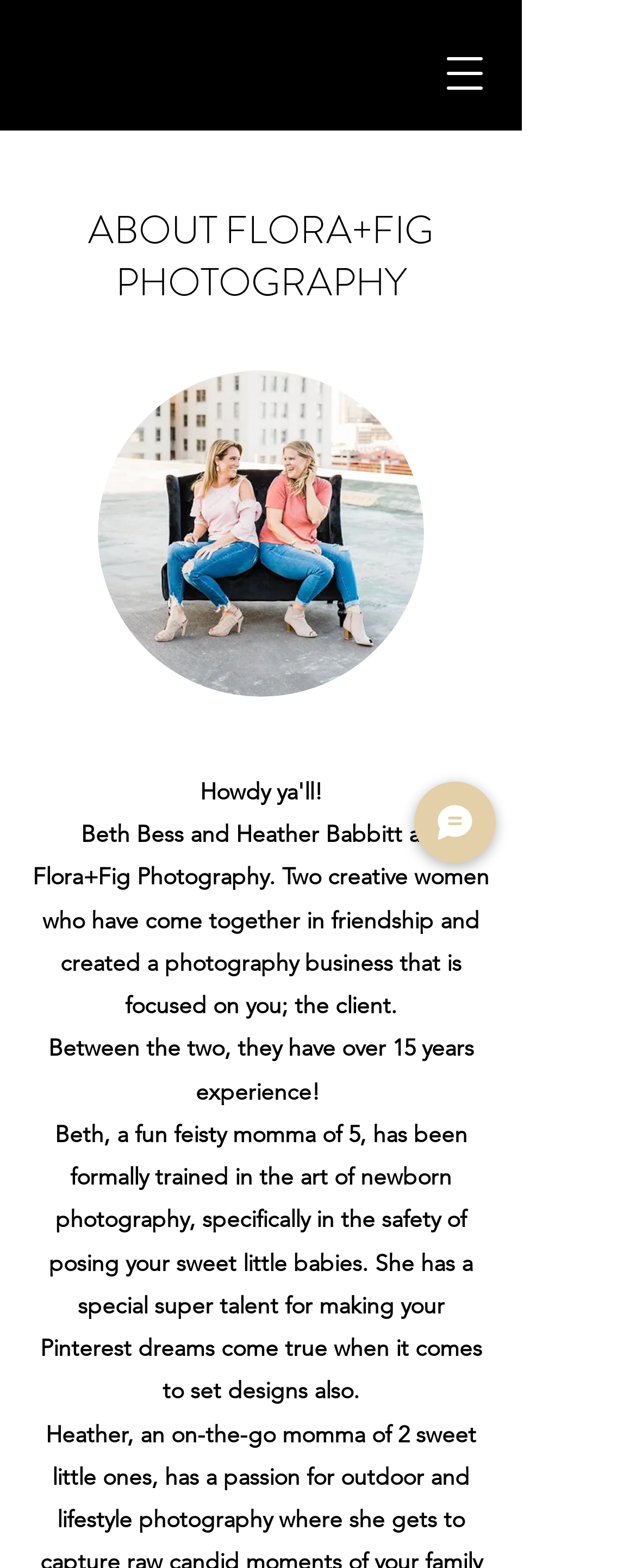Answer the question using only one word or a concise phrase: How many people are behind Flora+Fig Photography?

two